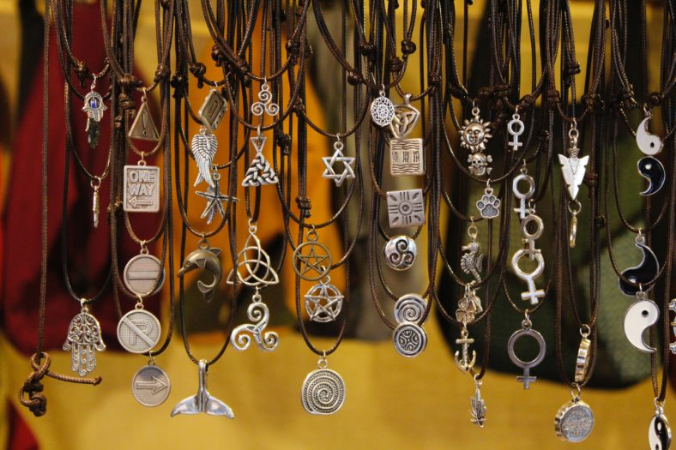What is the atmosphere created by the background?
Using the visual information, answer the question in a single word or phrase.

Inviting